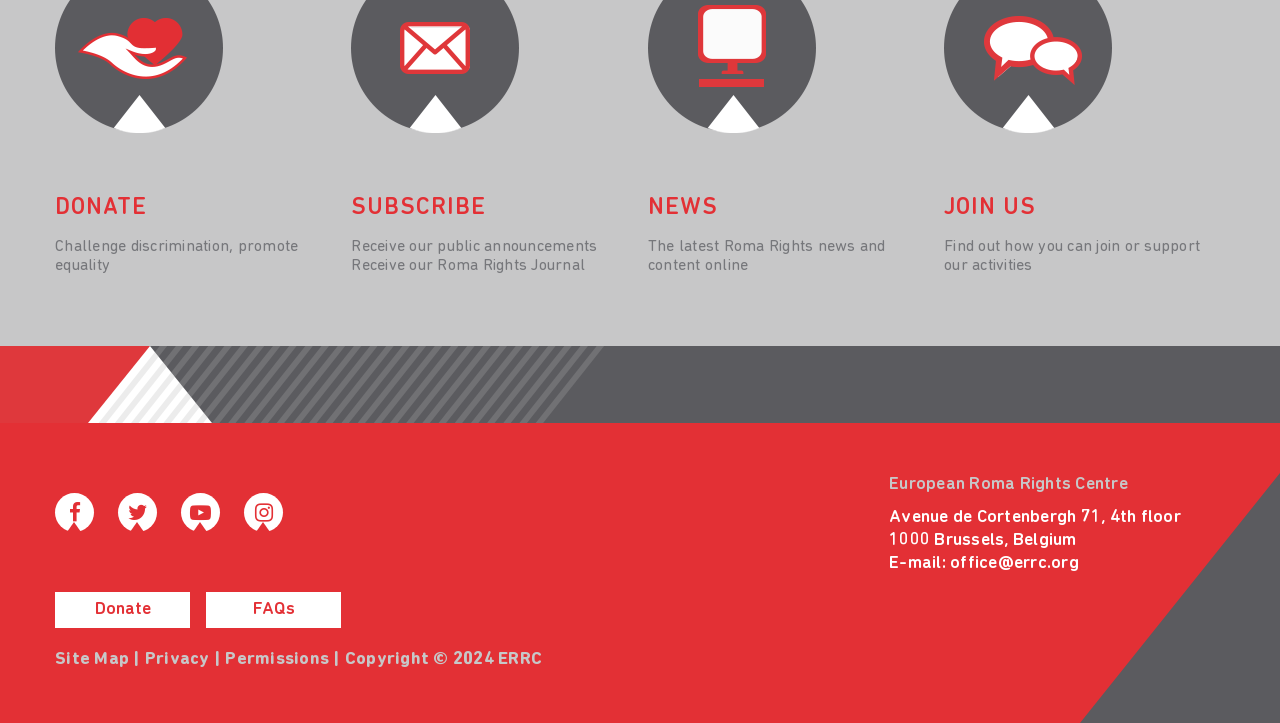How many links are there in the footer section?
Answer the question with detailed information derived from the image.

I identified the footer section by looking at the bounding box coordinates and found 9 links: 'Donate', 'FAQs', 'Site Map', 'Privacy', 'Permissions', and four social media links.